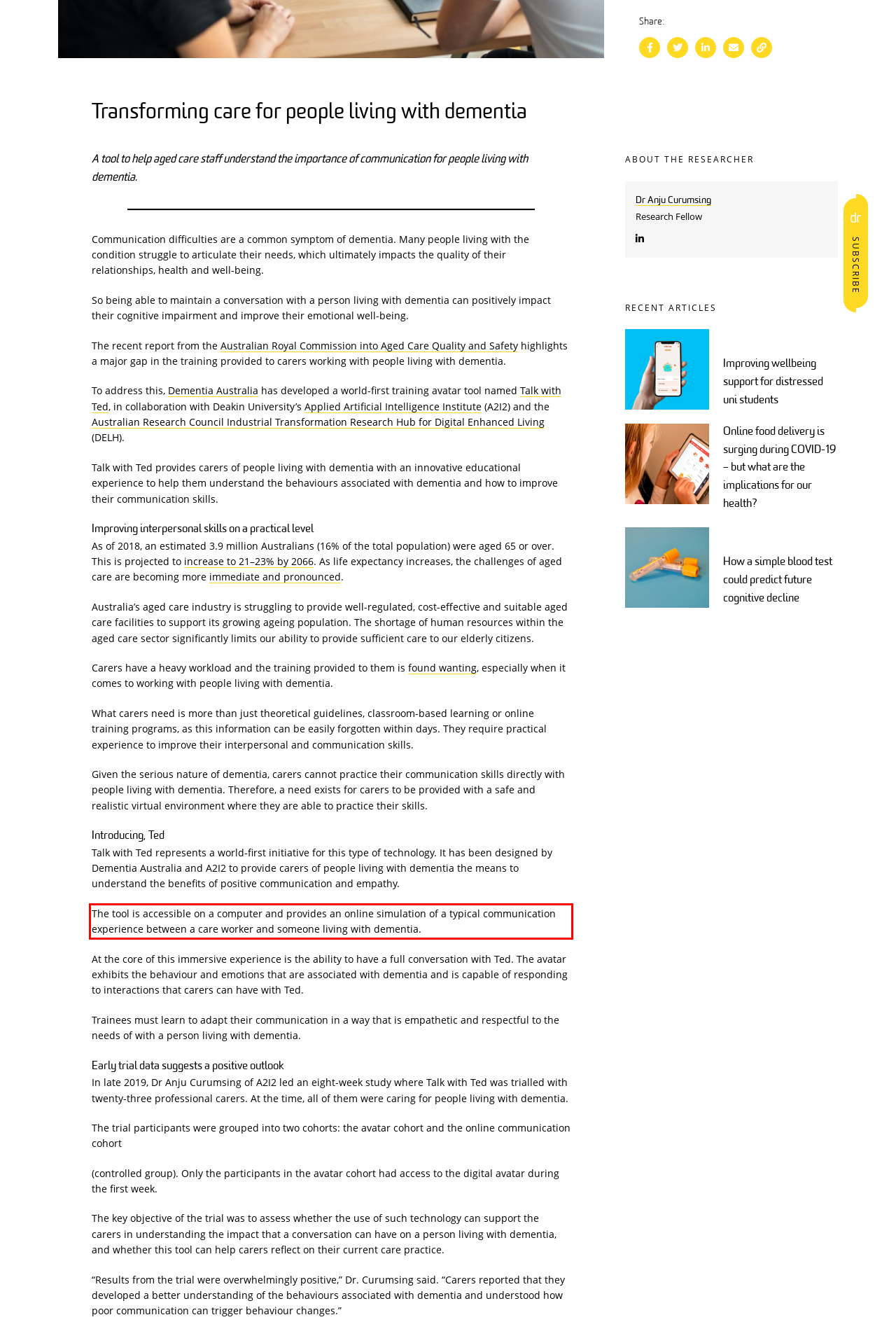You are provided with a webpage screenshot that includes a red rectangle bounding box. Extract the text content from within the bounding box using OCR.

The tool is accessible on a computer and provides an online simulation of a typical communication experience between a care worker and someone living with dementia.